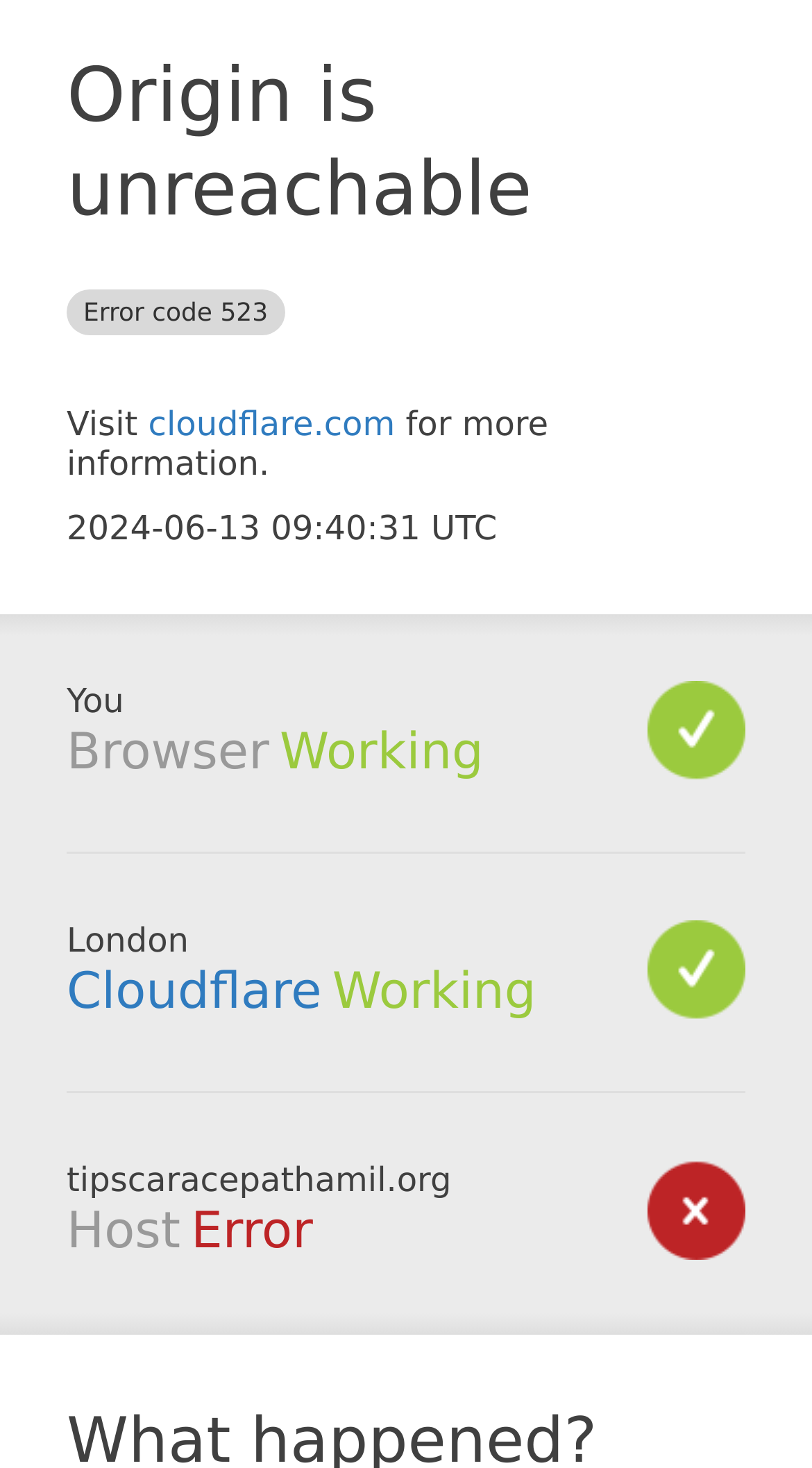From the given element description: "cloudflare.com", find the bounding box for the UI element. Provide the coordinates as four float numbers between 0 and 1, in the order [left, top, right, bottom].

[0.183, 0.275, 0.486, 0.302]